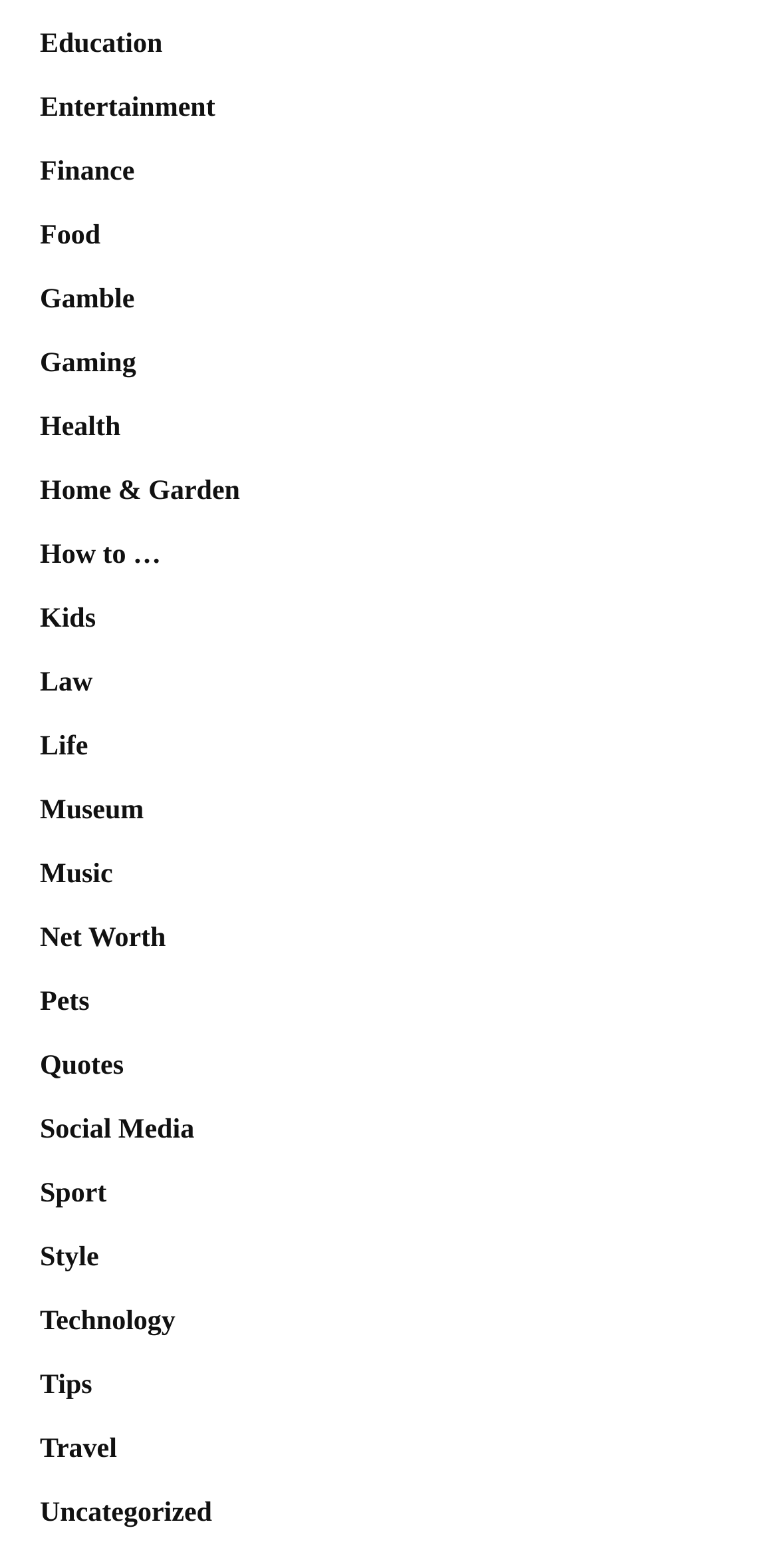Pinpoint the bounding box coordinates of the clickable area necessary to execute the following instruction: "Browse Entertainment". The coordinates should be given as four float numbers between 0 and 1, namely [left, top, right, bottom].

[0.051, 0.06, 0.277, 0.079]